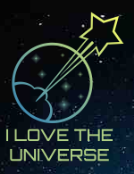Utilize the information from the image to answer the question in detail:
What is the color of the star in the logo?

According to the caption, the logo's color scheme transitions from a 'vibrant green at the star' to a softer blue for the planet, which implies that the star is depicted in a vibrant green color.